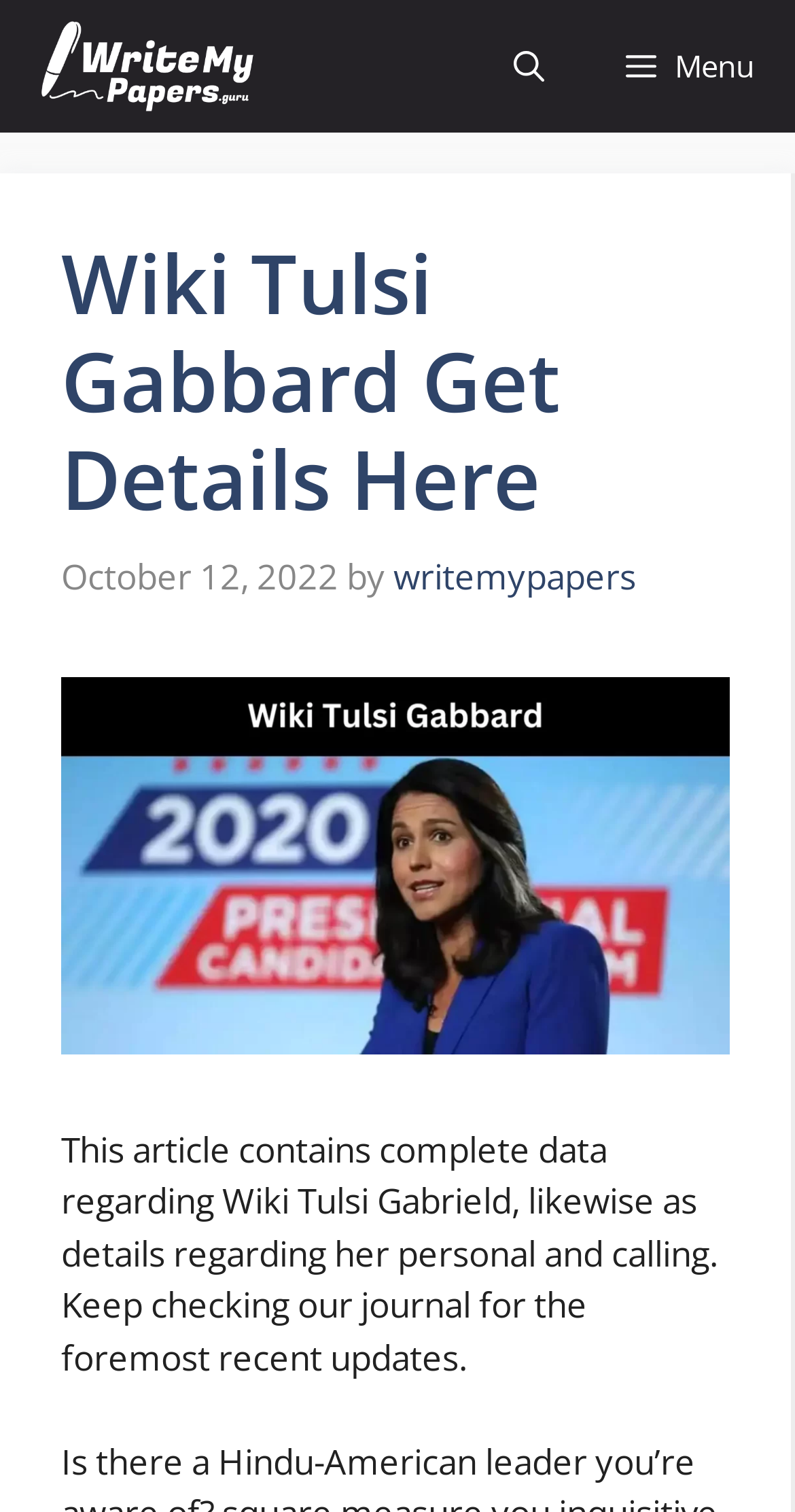Using the format (top-left x, top-left y, bottom-right x, bottom-right y), and given the element description, identify the bounding box coordinates within the screenshot: Menu

[0.736, 0.0, 1.0, 0.088]